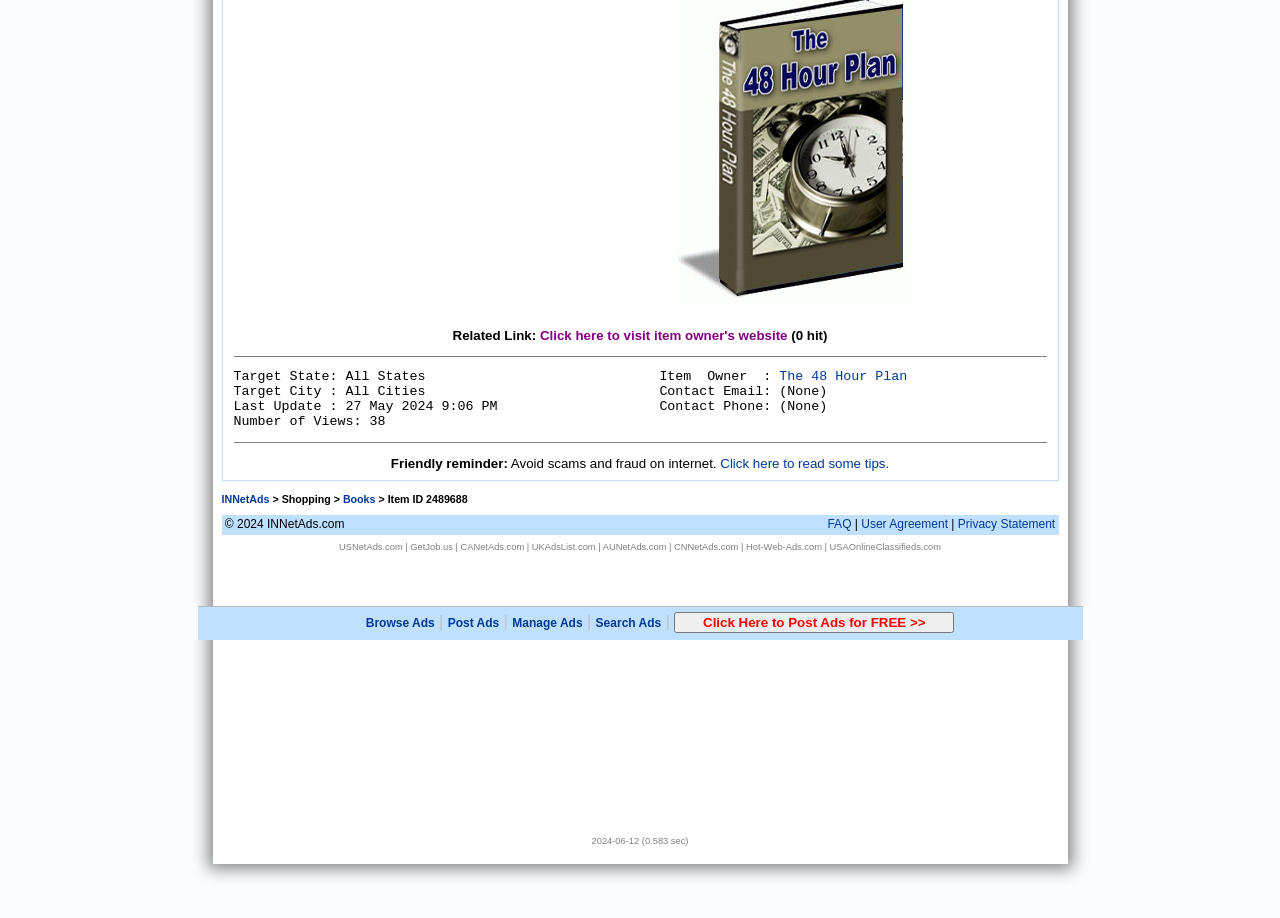Provide the bounding box coordinates of the HTML element described as: "AUNetAds.com". The bounding box coordinates should be four float numbers between 0 and 1, i.e., [left, top, right, bottom].

[0.471, 0.59, 0.521, 0.601]